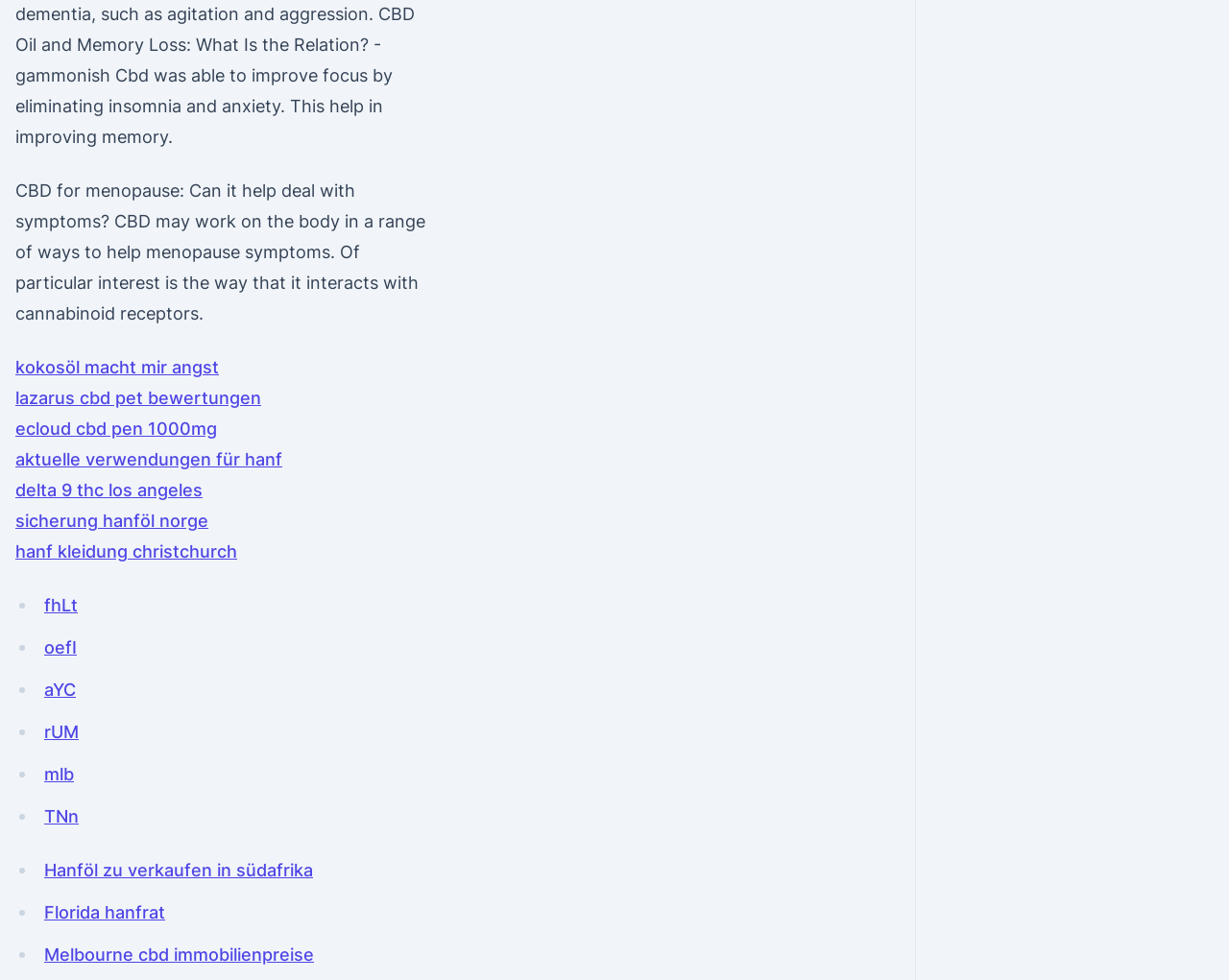Is the webpage providing educational content?
Using the visual information from the image, give a one-word or short-phrase answer.

Yes